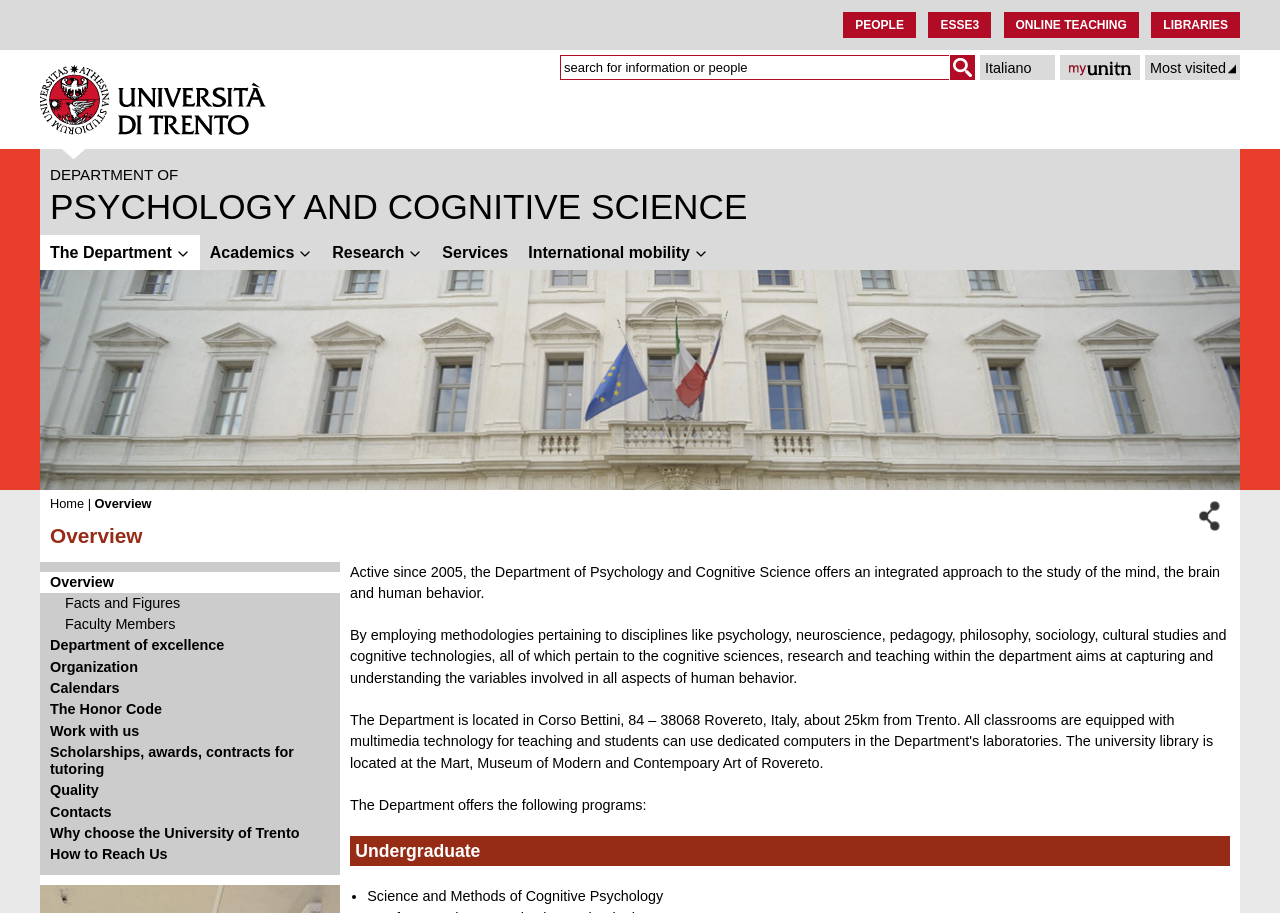Find the bounding box coordinates of the element to click in order to complete the given instruction: "View the department's facts and figures."

[0.043, 0.649, 0.266, 0.673]